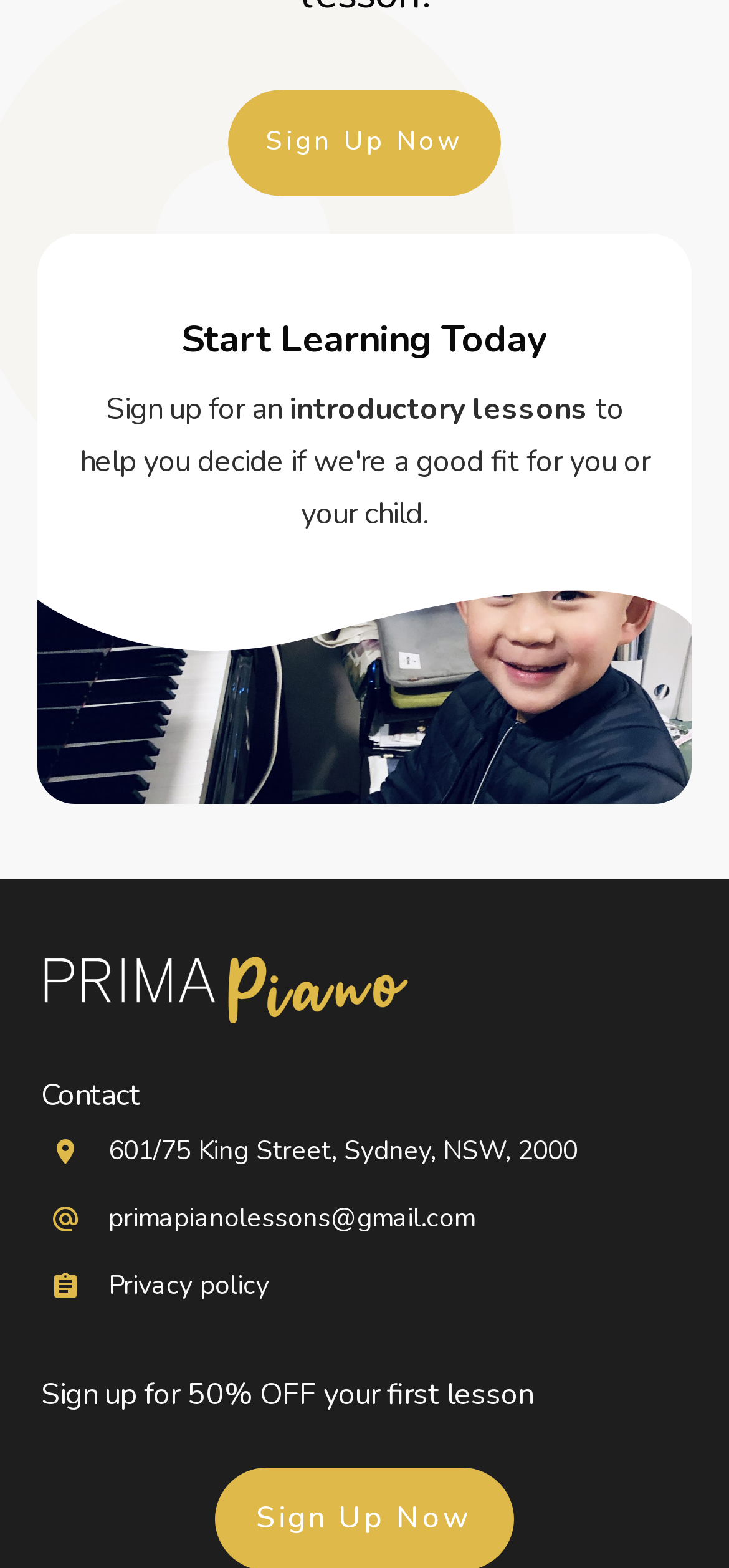Return the bounding box coordinates of the UI element that corresponds to this description: "Privacy policy". The coordinates must be given as four float numbers in the range of 0 and 1, [left, top, right, bottom].

[0.149, 0.809, 0.369, 0.831]